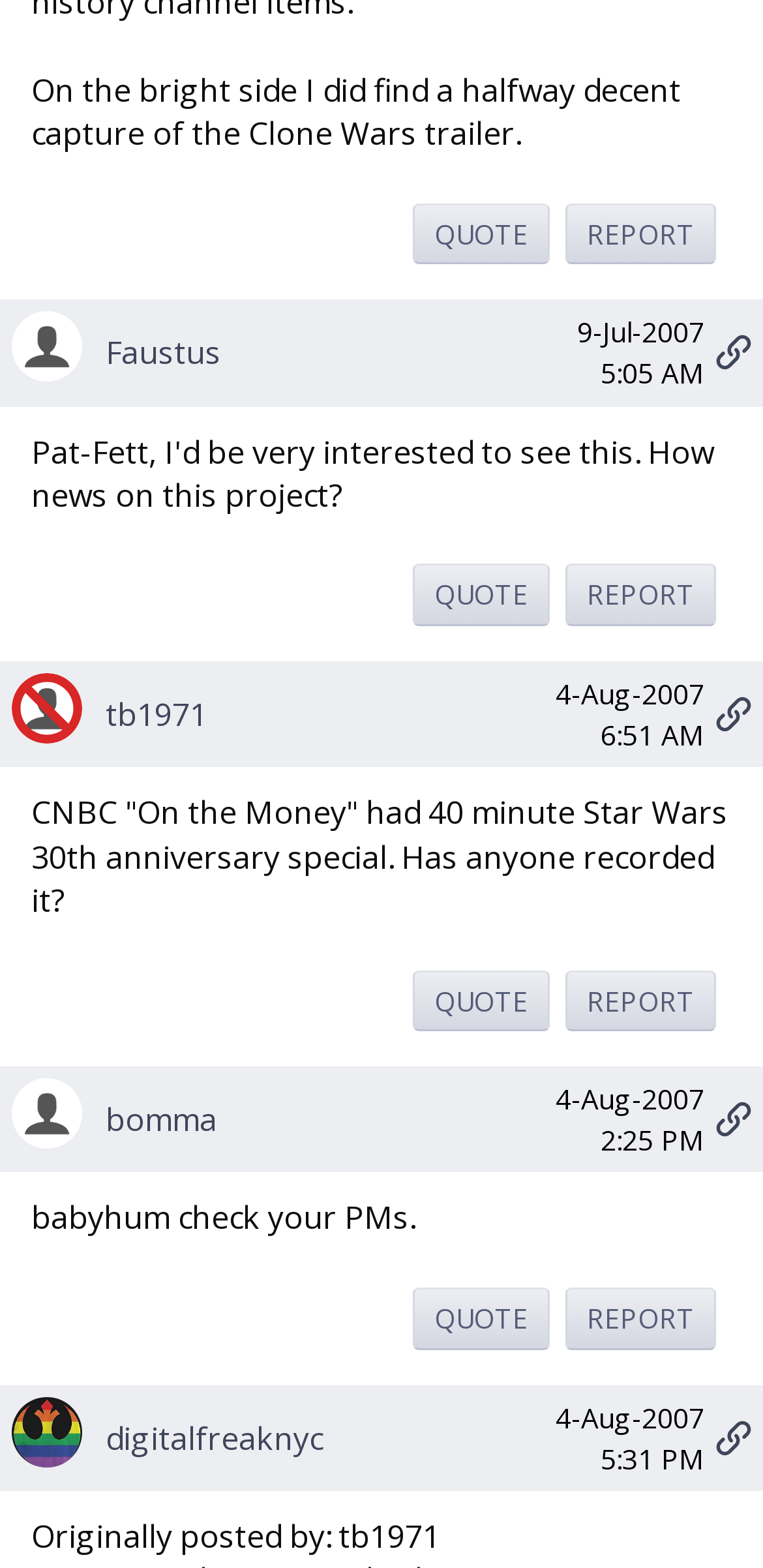Determine the bounding box coordinates of the section to be clicked to follow the instruction: "Click the 'Jump directly to this post.' link". The coordinates should be given as four float numbers between 0 and 1, formatted as [left, top, right, bottom].

[0.938, 0.214, 0.985, 0.236]